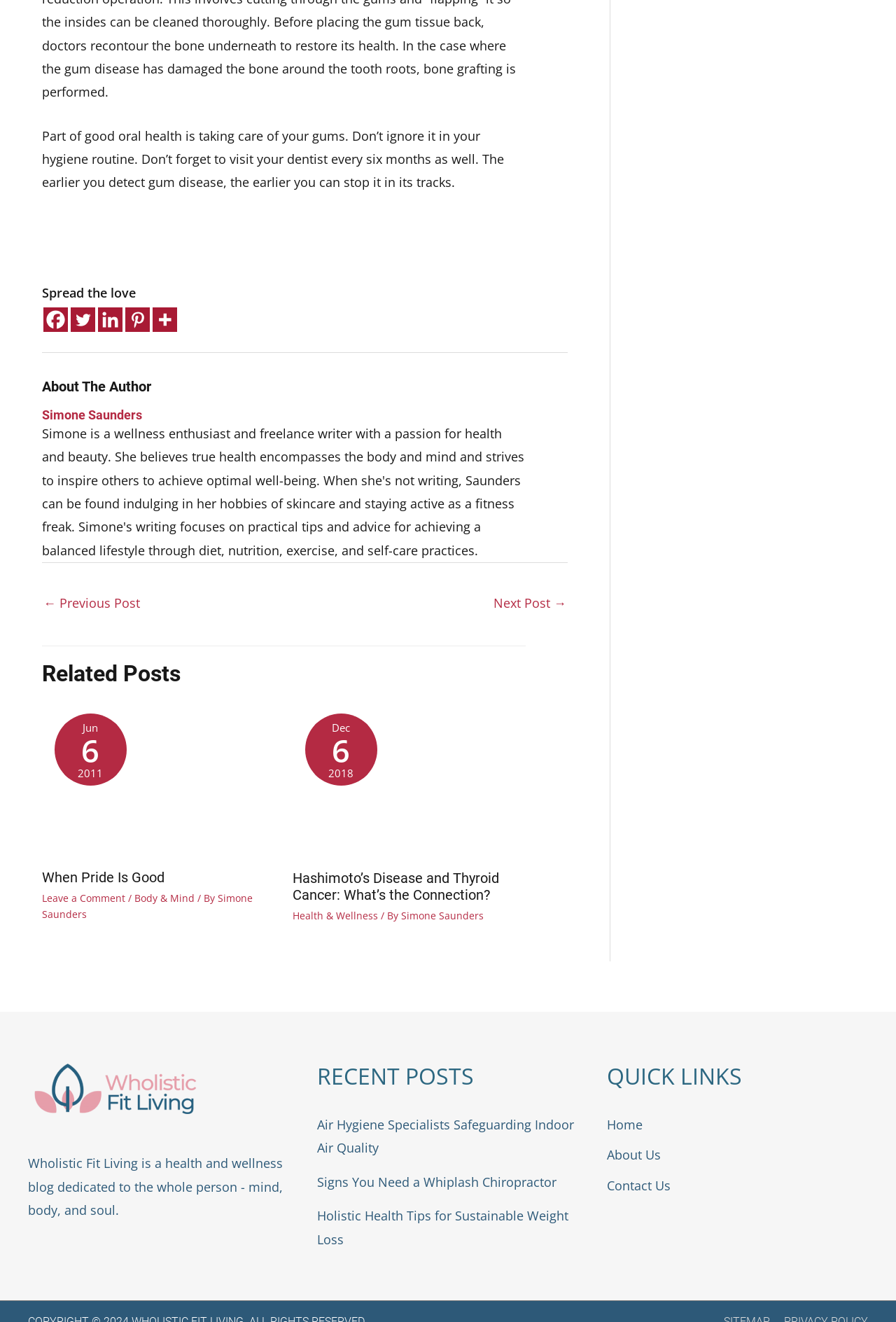What type of blog is Wholistic Fit Living?
Give a single word or phrase as your answer by examining the image.

Health and wellness